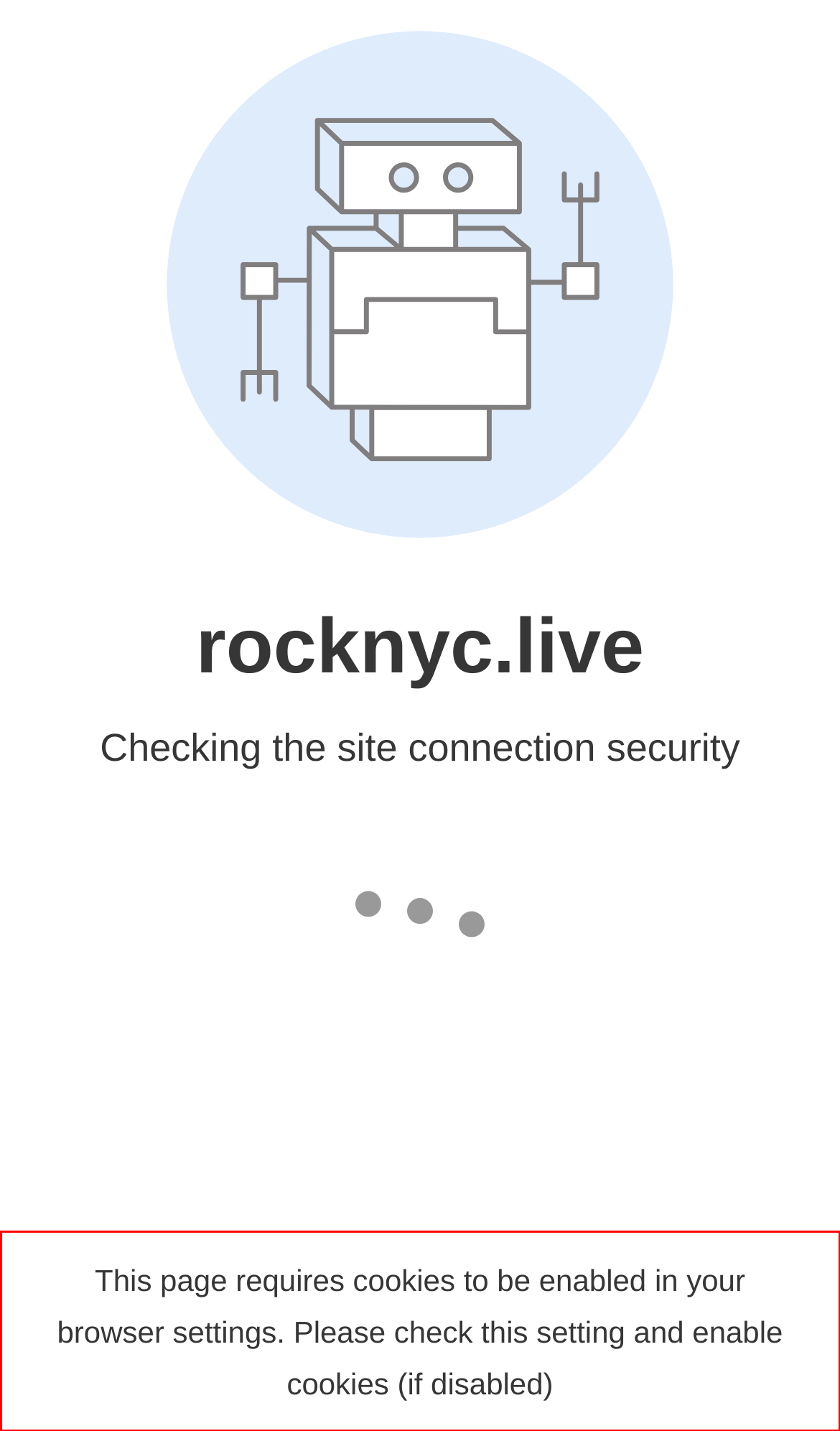Using the provided webpage screenshot, identify and read the text within the red rectangle bounding box.

This page requires cookies to be enabled in your browser settings. Please check this setting and enable cookies (if disabled)